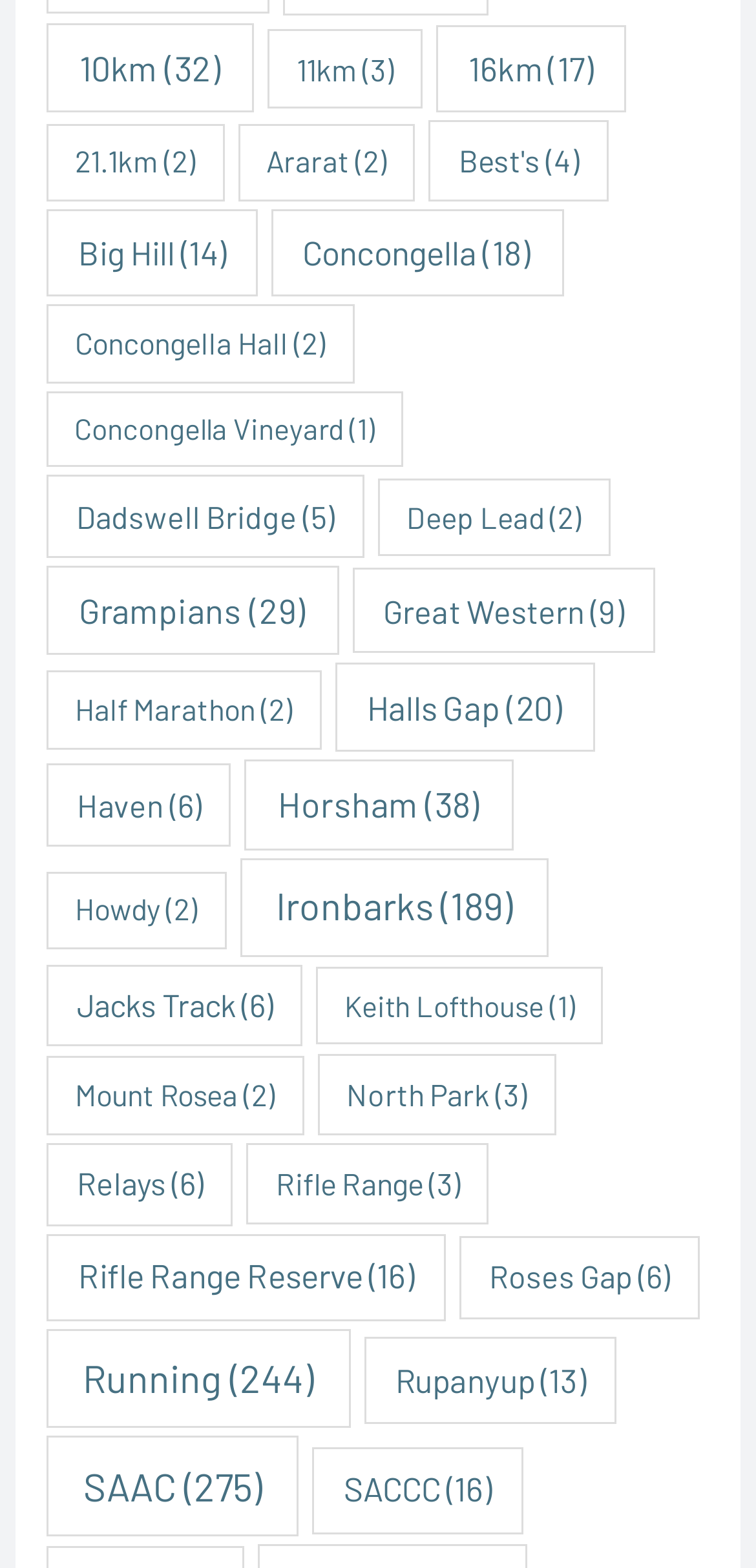What is the name of the category with the most items?
Please give a detailed and elaborate answer to the question based on the image.

I compared the numbers of items in each category by looking at the StaticText elements that are children of the link elements. The category with the most items is 'Running' with 244 items.